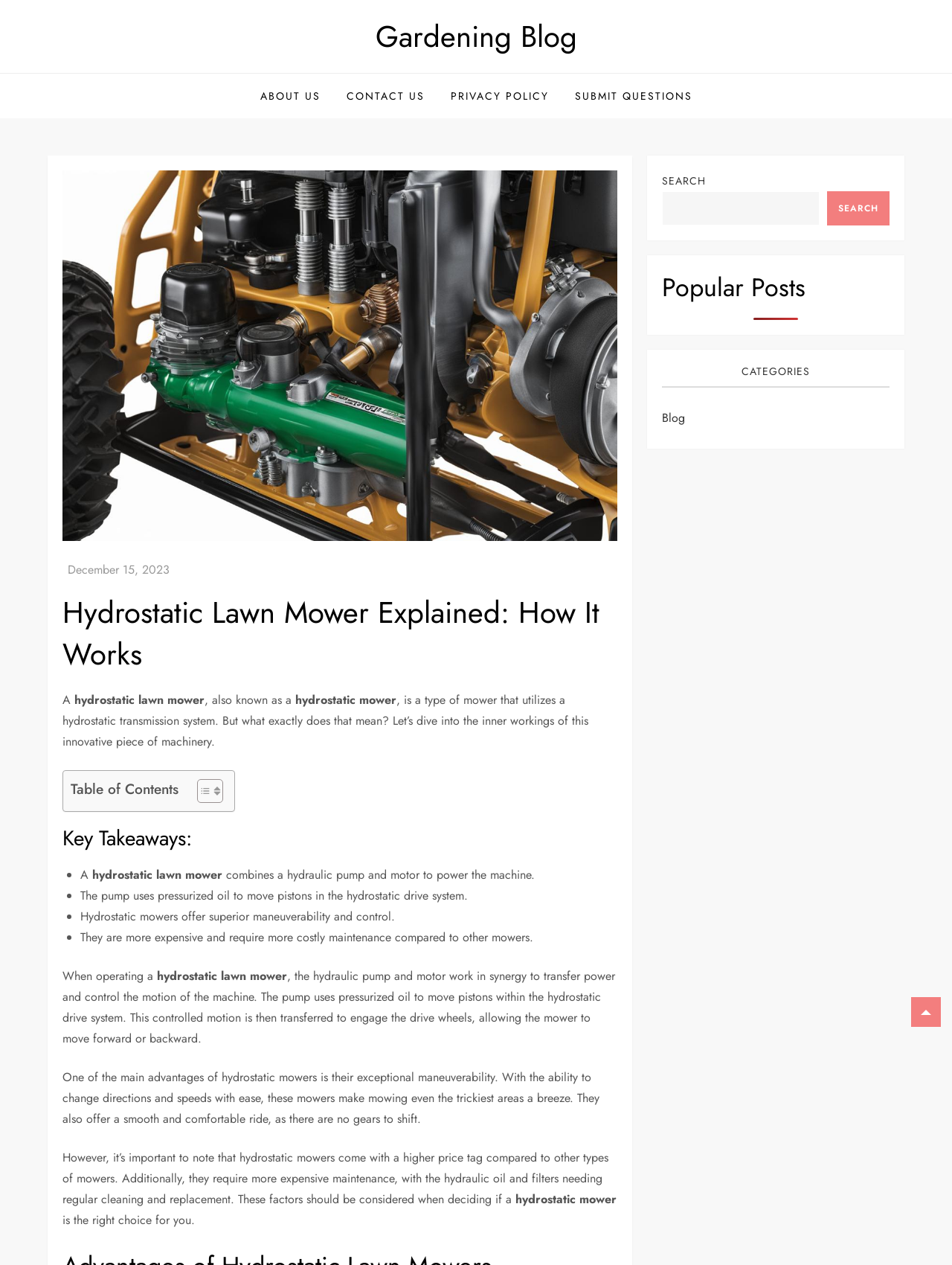Please specify the bounding box coordinates of the clickable section necessary to execute the following command: "Toggle the 'Table of Content'".

[0.195, 0.615, 0.23, 0.635]